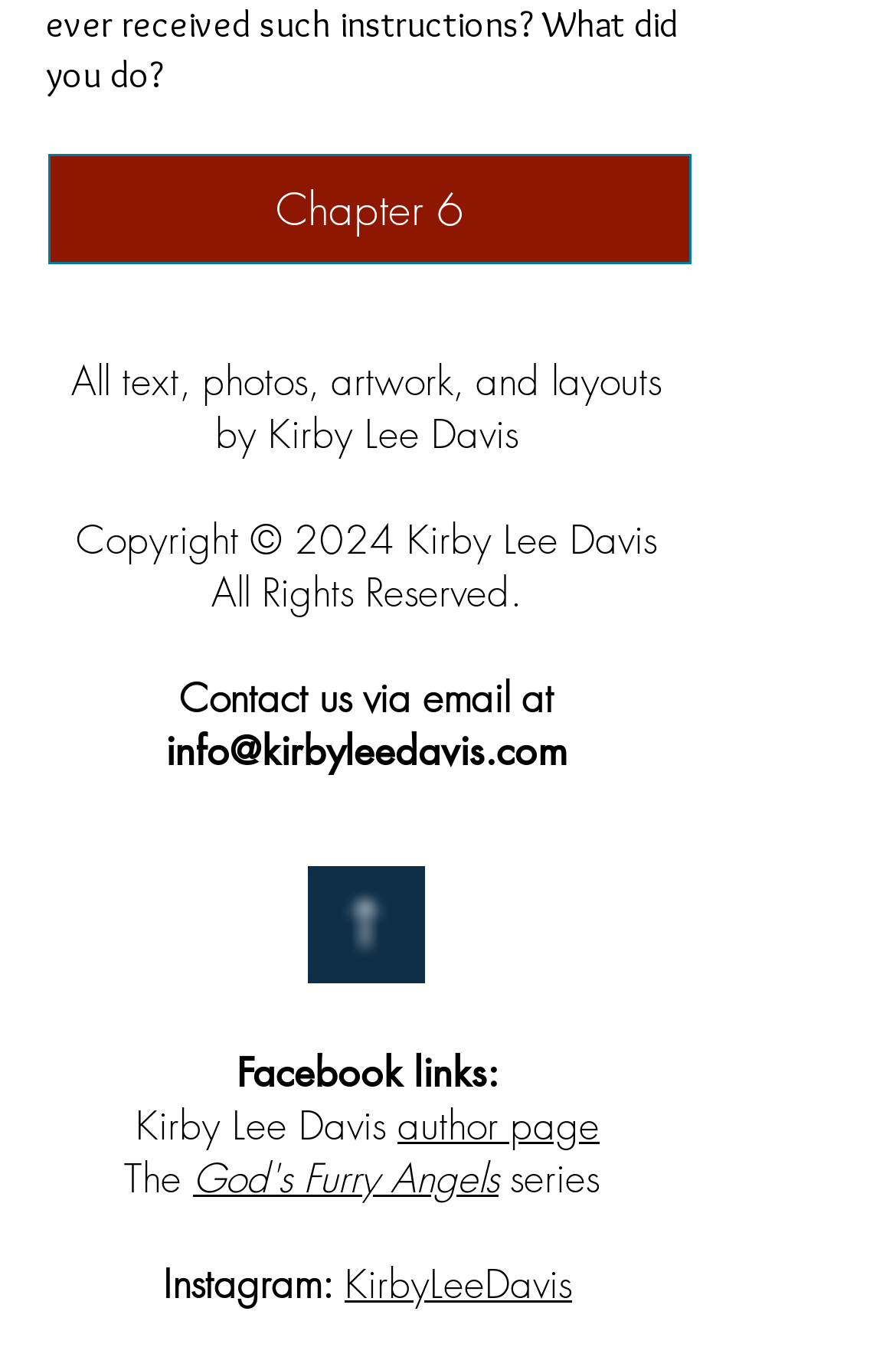What is the author's name? Analyze the screenshot and reply with just one word or a short phrase.

Kirby Lee Davis